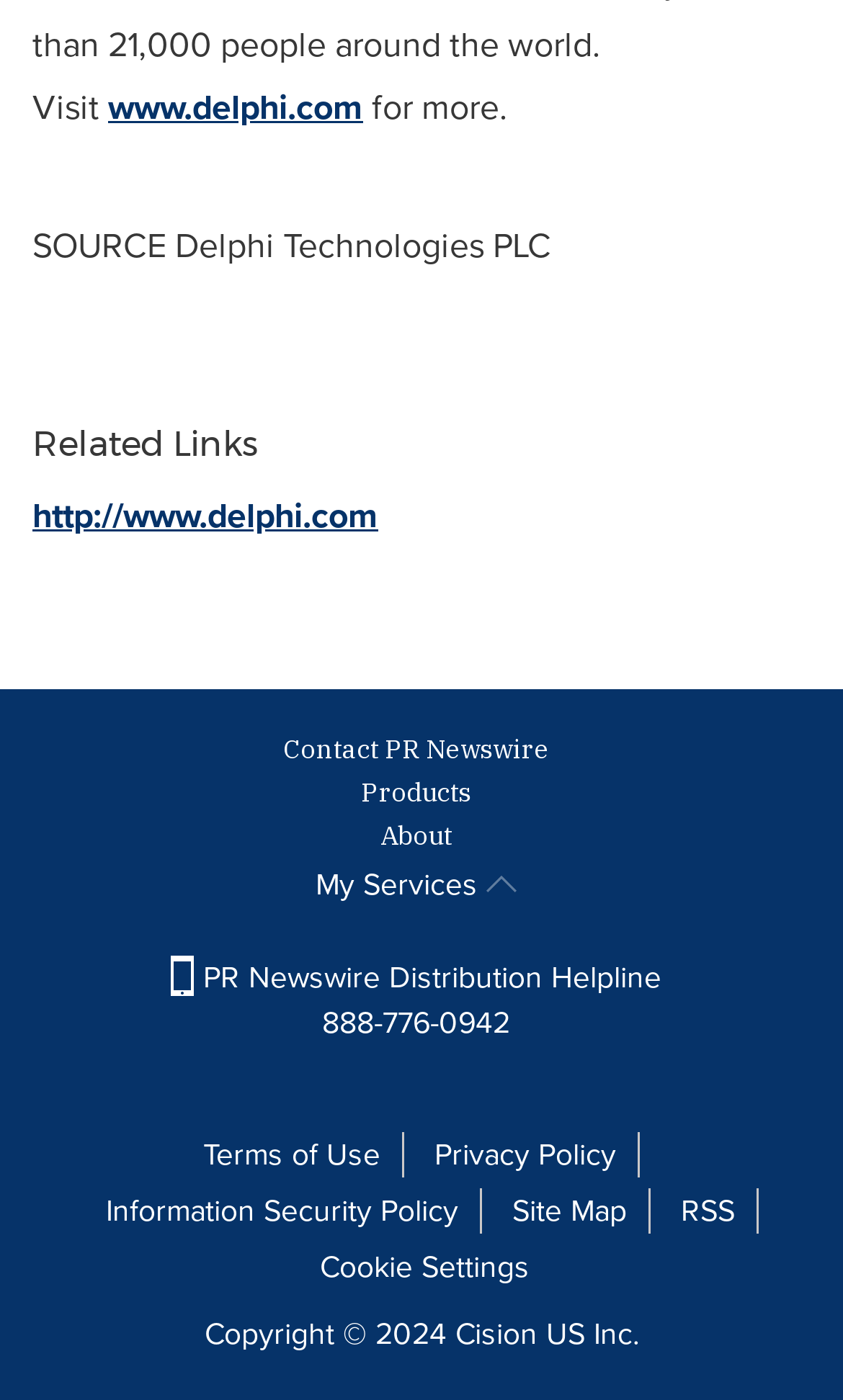Provide the bounding box coordinates of the section that needs to be clicked to accomplish the following instruction: "visit Delphi Technologies PLC website."

[0.038, 0.157, 0.654, 0.192]